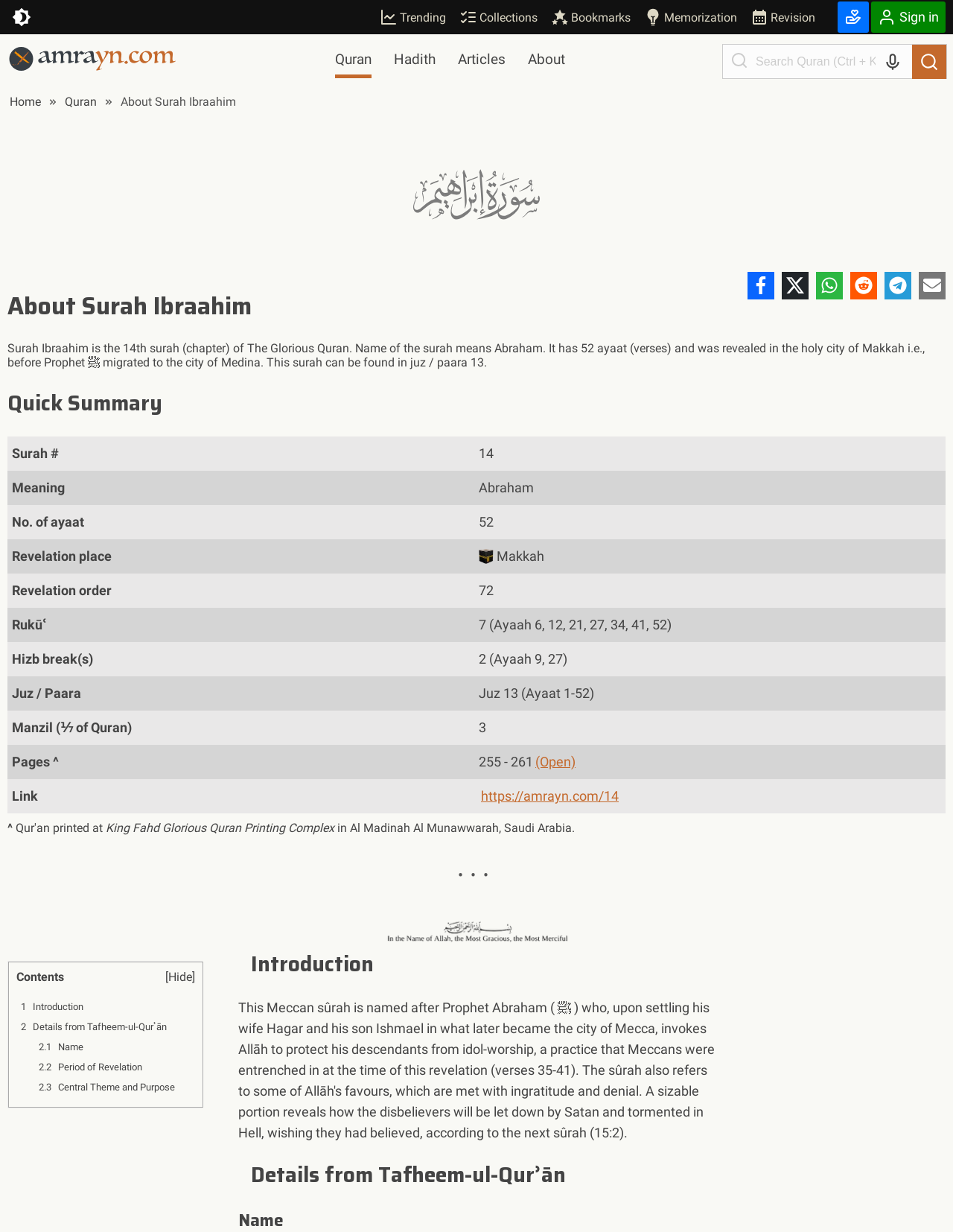Analyze the image and answer the question with as much detail as possible: 
Where was Surah Ibraahim revealed?

The revelation place of Surah Ibraahim can be found in the 'Quick Summary' section, where it is written 'Revelation place: Makkah'.